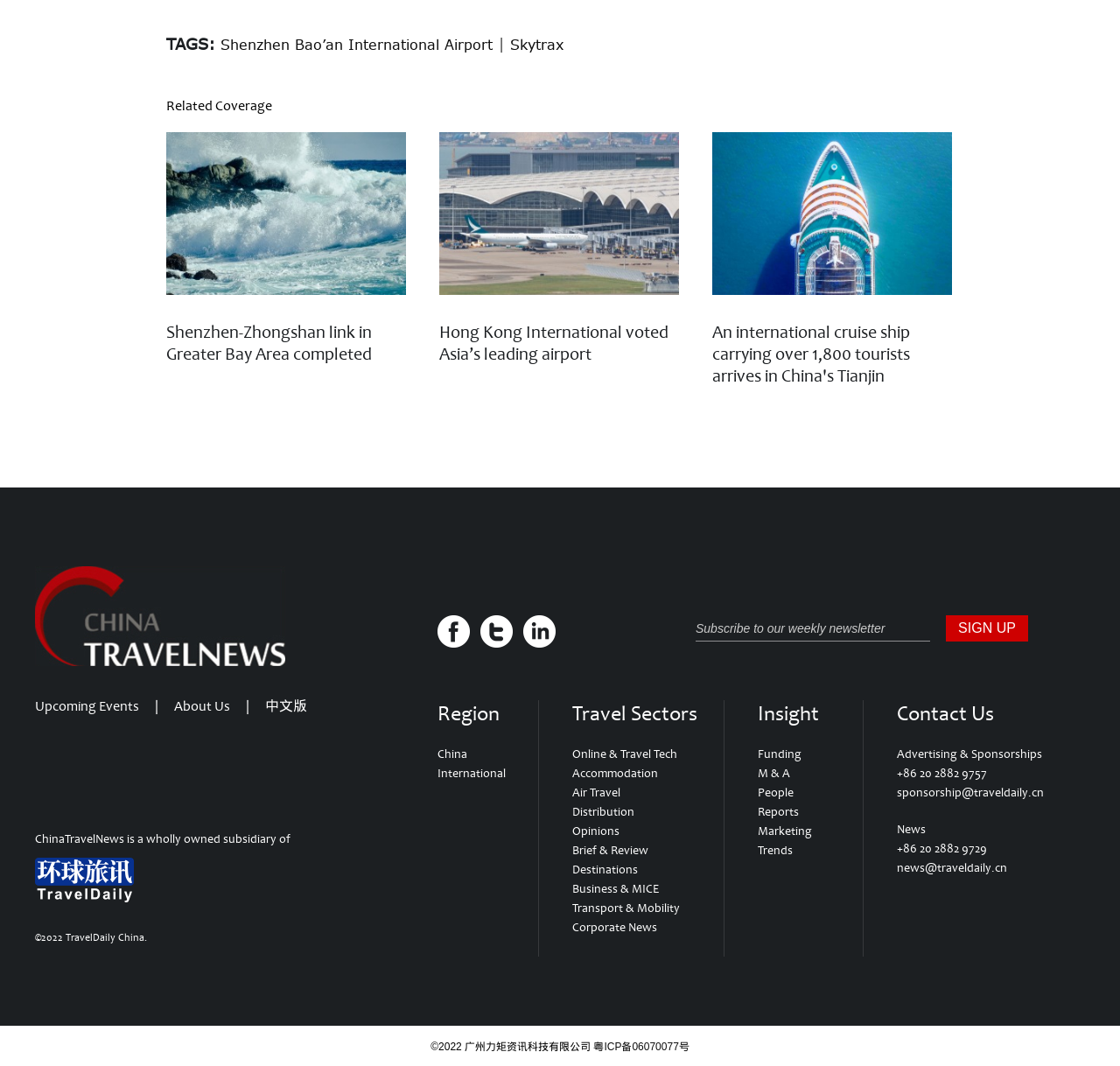Based on the provided description, "About Us", find the bounding box of the corresponding UI element in the screenshot.

[0.155, 0.654, 0.205, 0.671]